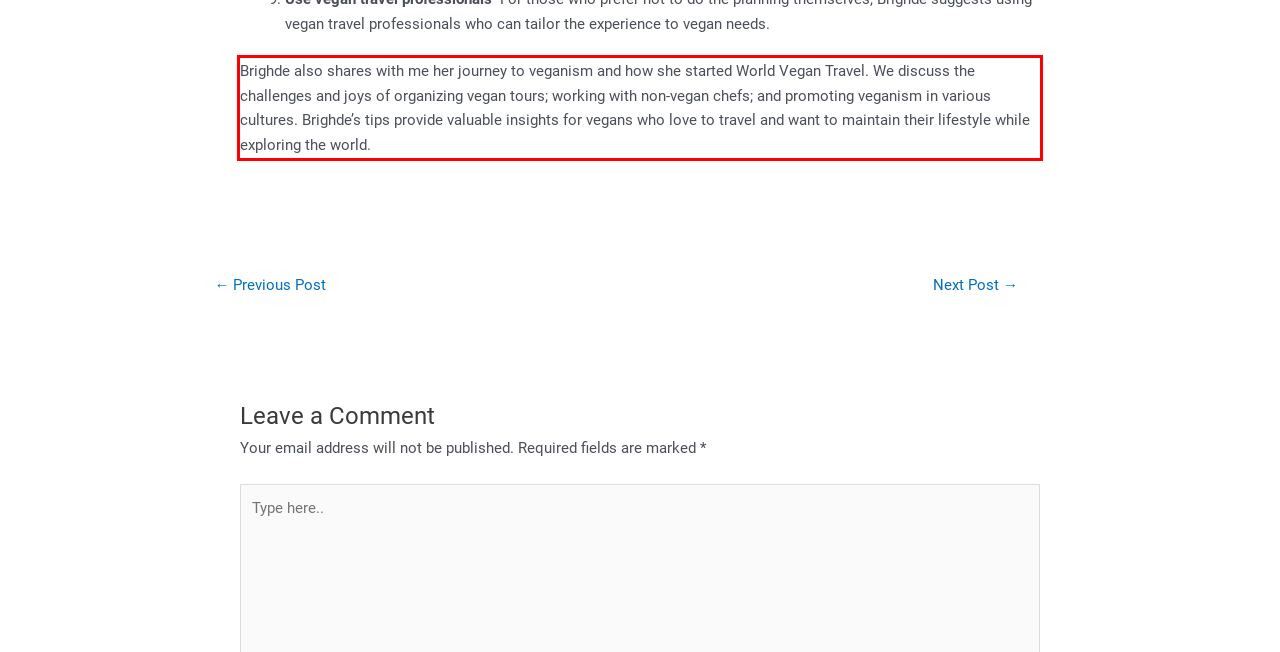Given a screenshot of a webpage with a red bounding box, extract the text content from the UI element inside the red bounding box.

Brighde also shares with me her journey to veganism and how she started World Vegan Travel. We discuss the challenges and joys of organizing vegan tours; working with non-vegan chefs; and promoting veganism in various cultures. Brighde’s tips provide valuable insights for vegans who love to travel and want to maintain their lifestyle while exploring the world.